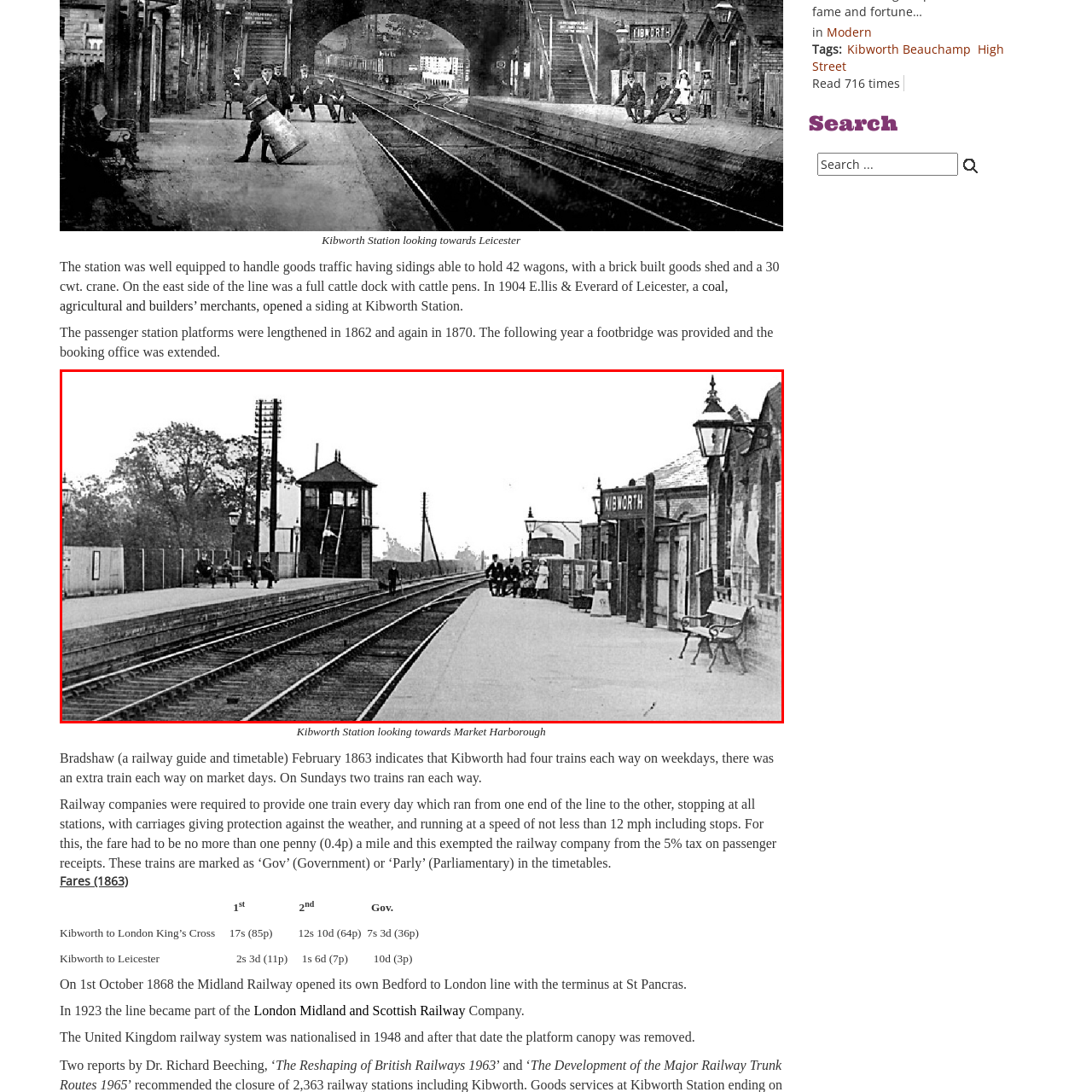Look at the region marked by the red box and describe it extensively.

The image depicts Kibworth Station, showcasing the platform looking towards Leicester. In the foreground, the station building is visible on the right, marked with a sign that reads "Kibworth," and features elegant lamp posts illuminating the area. A signal box can be seen in the background, serving as an indication of the station’s operational capabilities. The photograph captures several individuals, likely passengers or railway staff, engaging near the platform, contributing to the historical atmosphere of the scene. This station was notably equipped to handle significant goods traffic, with infrastructure that included sidings for 42 wagons and a brick-built goods shed. Kibworth Station has a rich history, being part of the Midland Railway and operating various services since its establishment, illustrating the importance of rail transport in the area.